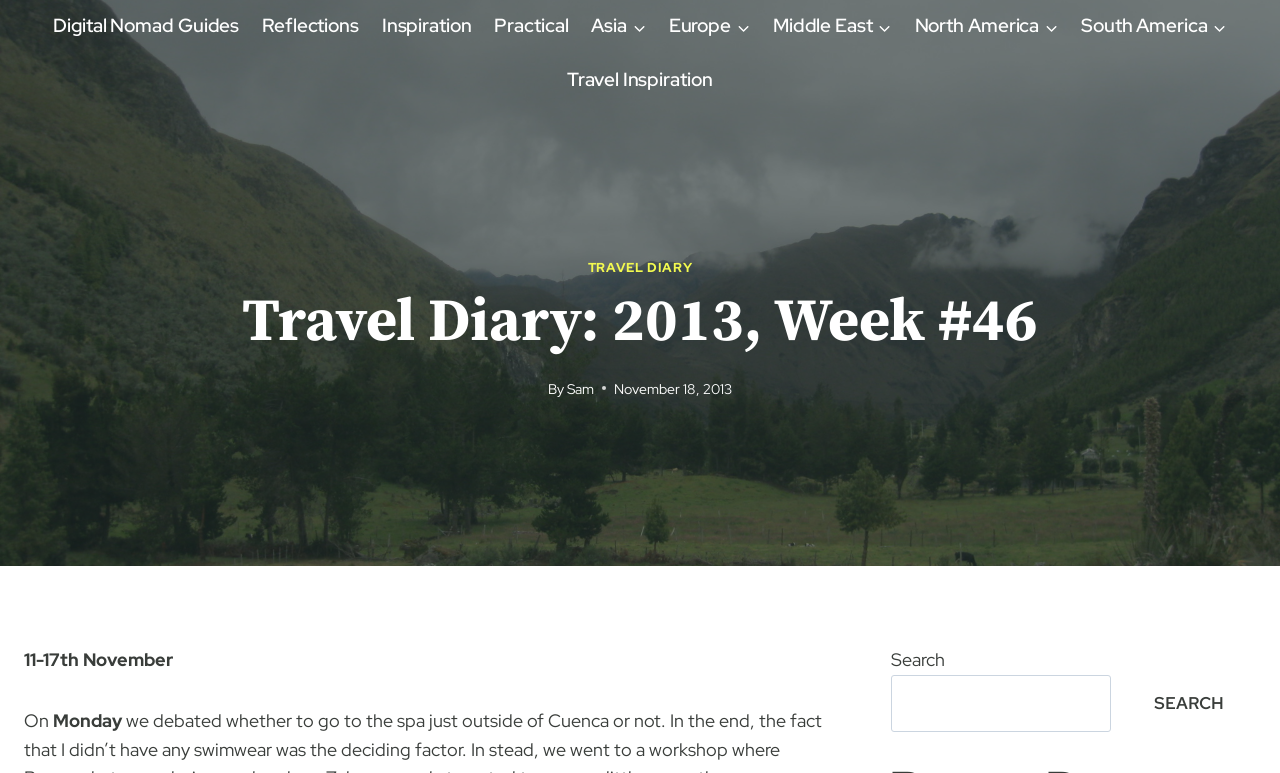Identify the webpage's primary heading and generate its text.

Travel Diary: 2013, Week #46